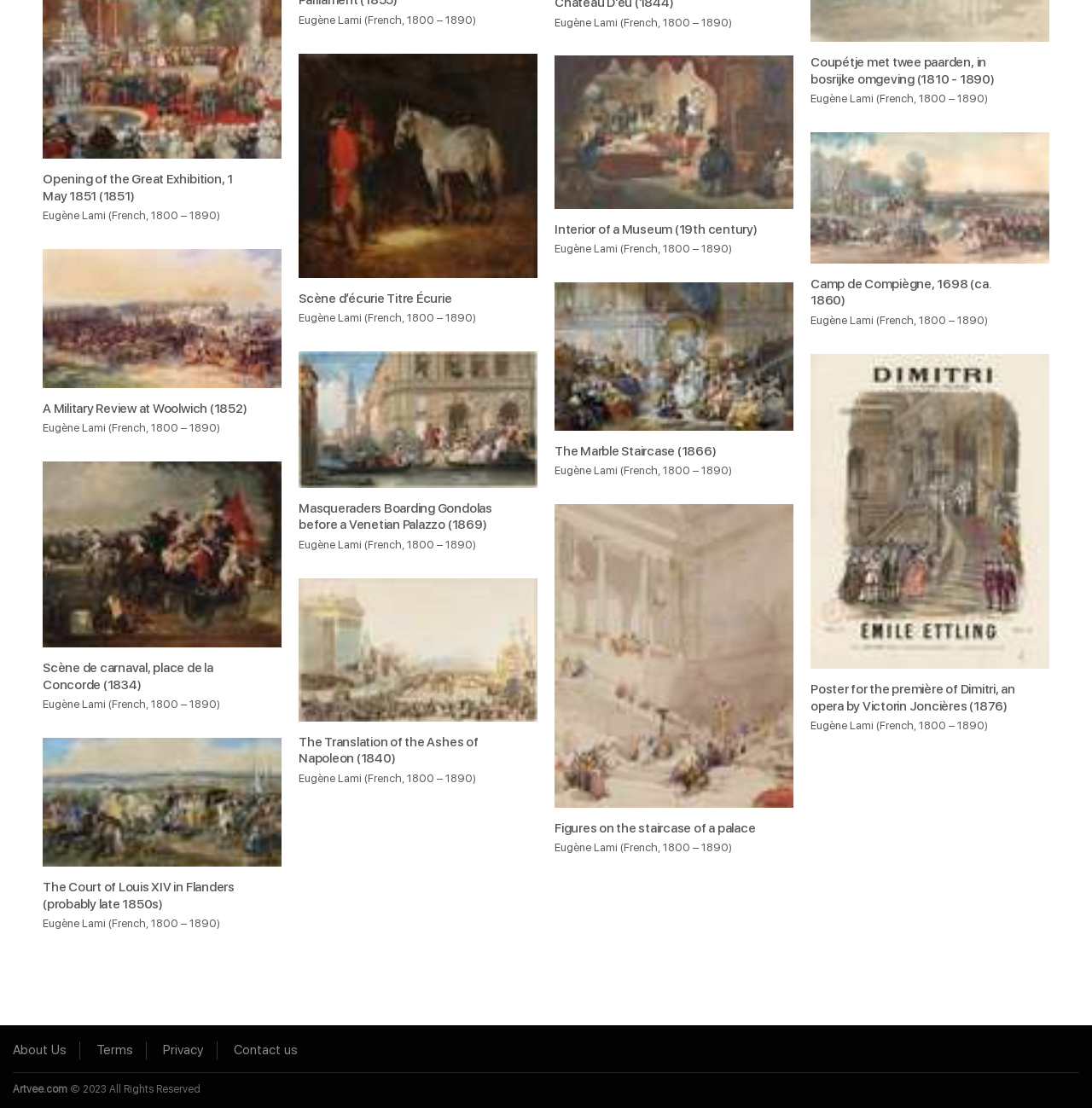Given the description "The Marble Staircase (1866)", provide the bounding box coordinates of the corresponding UI element.

[0.508, 0.4, 0.705, 0.415]